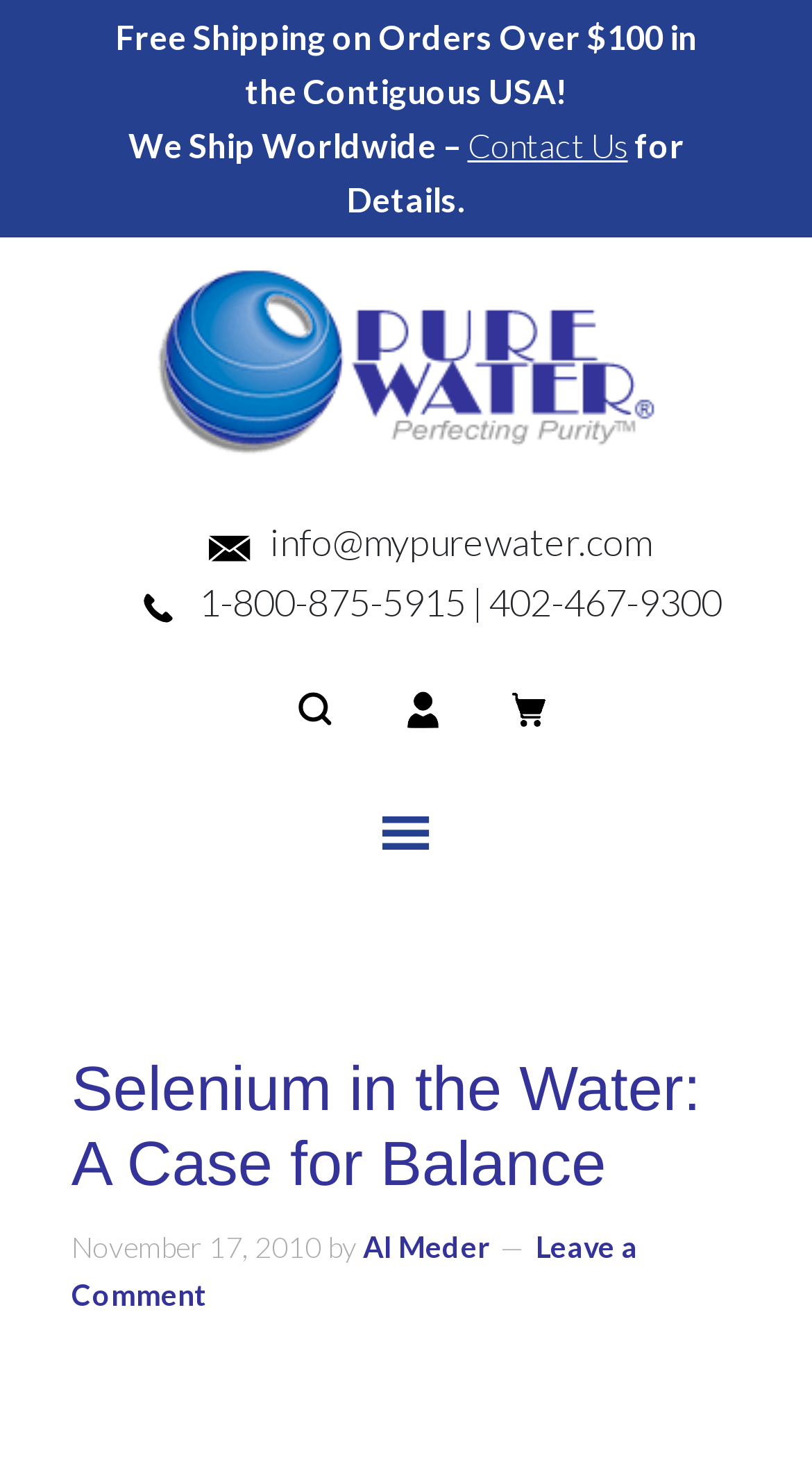Locate the bounding box coordinates of the area where you should click to accomplish the instruction: "Email info@mypurewater.com".

[0.199, 0.355, 0.801, 0.386]